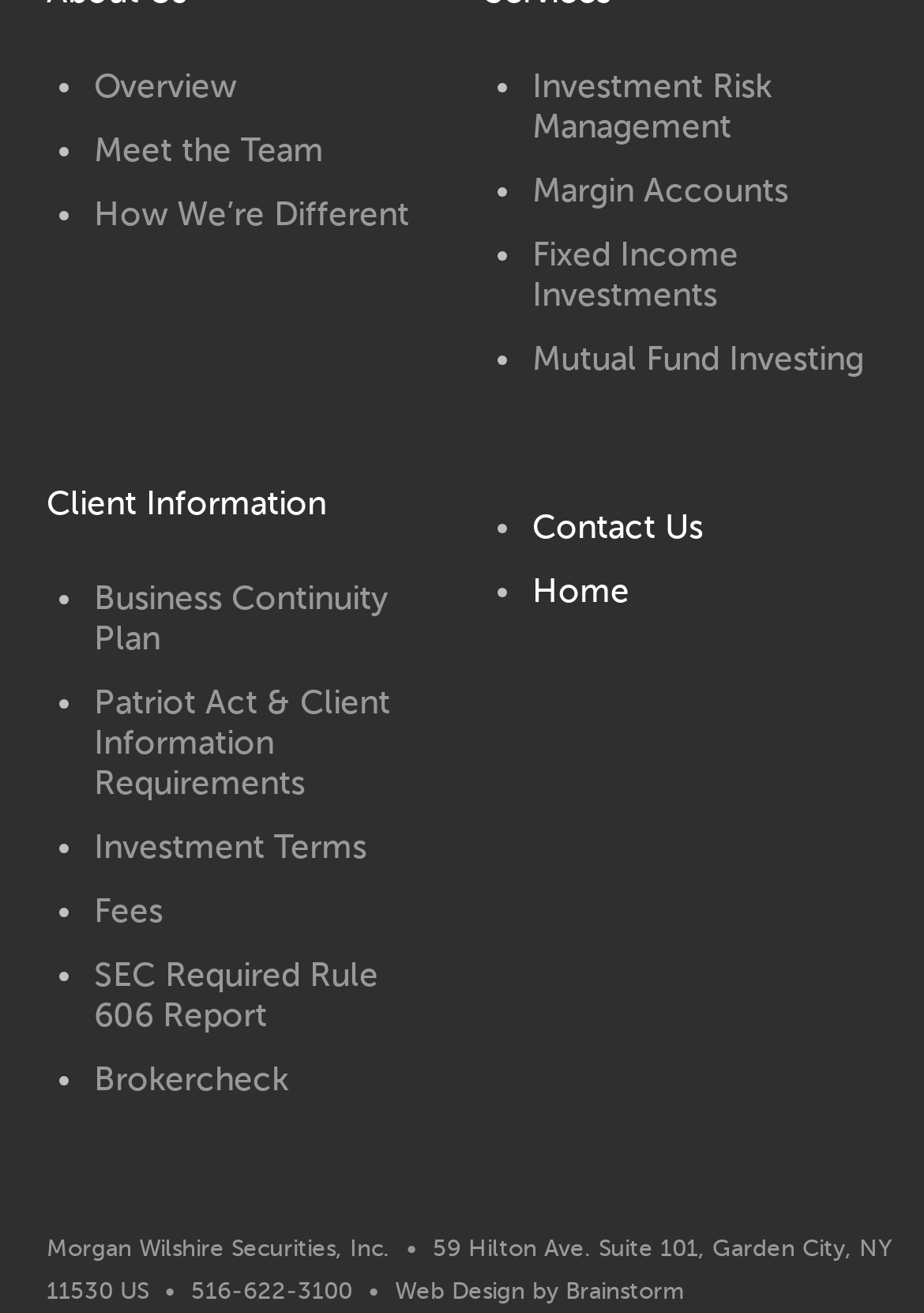How many links are there under 'Client Information'?
Answer the question in as much detail as possible.

Under the 'Client Information' heading, there are 7 links, which are 'Business Continuity Plan', 'Patriot Act & Client Information Requirements', 'Investment Terms', 'Fees', 'SEC Required Rule 606 Report', 'Brokercheck', and 'Contact Us'.